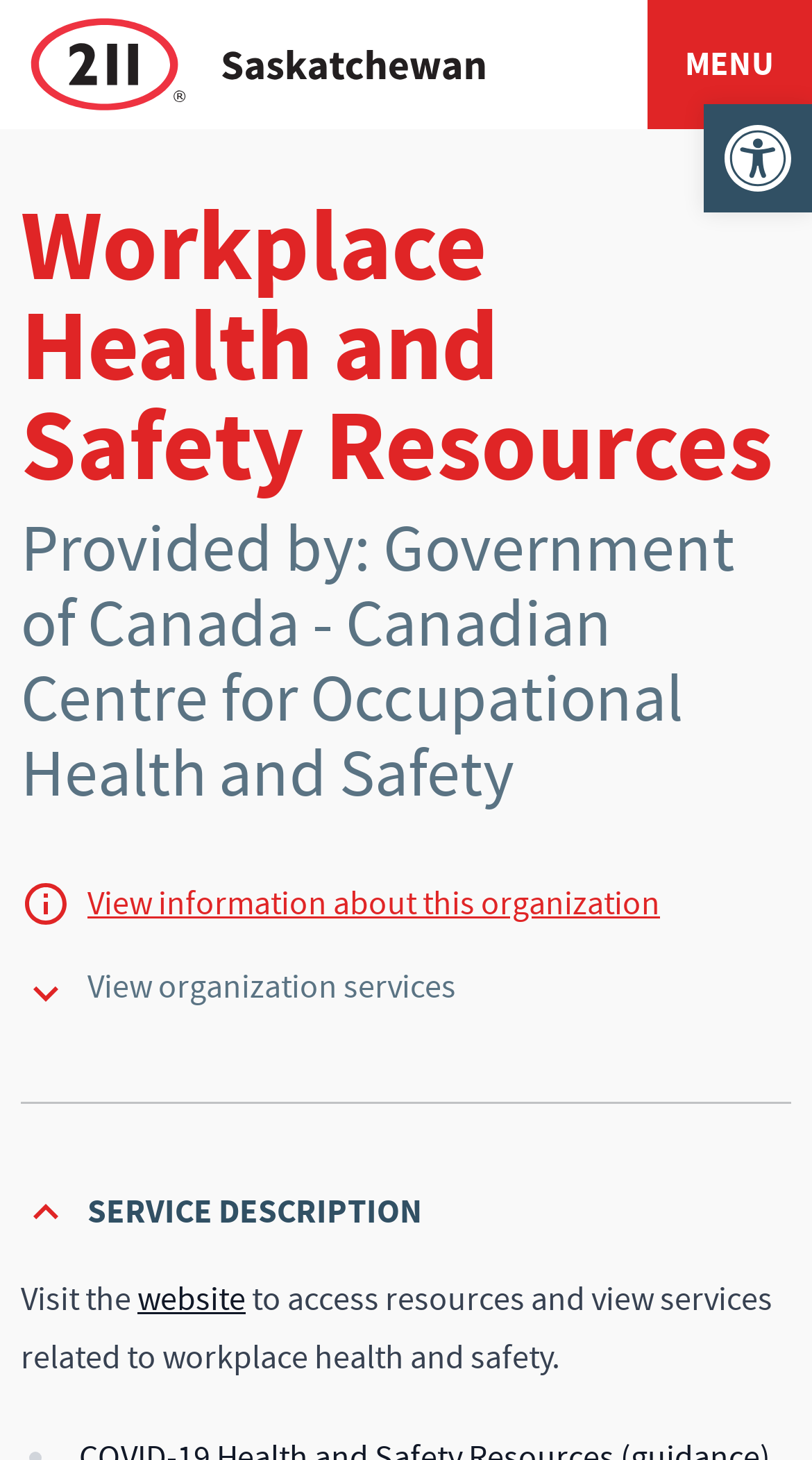Carefully observe the image and respond to the question with a detailed answer:
What is the topic of the resources provided?

I found the answer by looking at the main heading 'Workplace Health and Safety Resources' which is located at the top of the webpage.